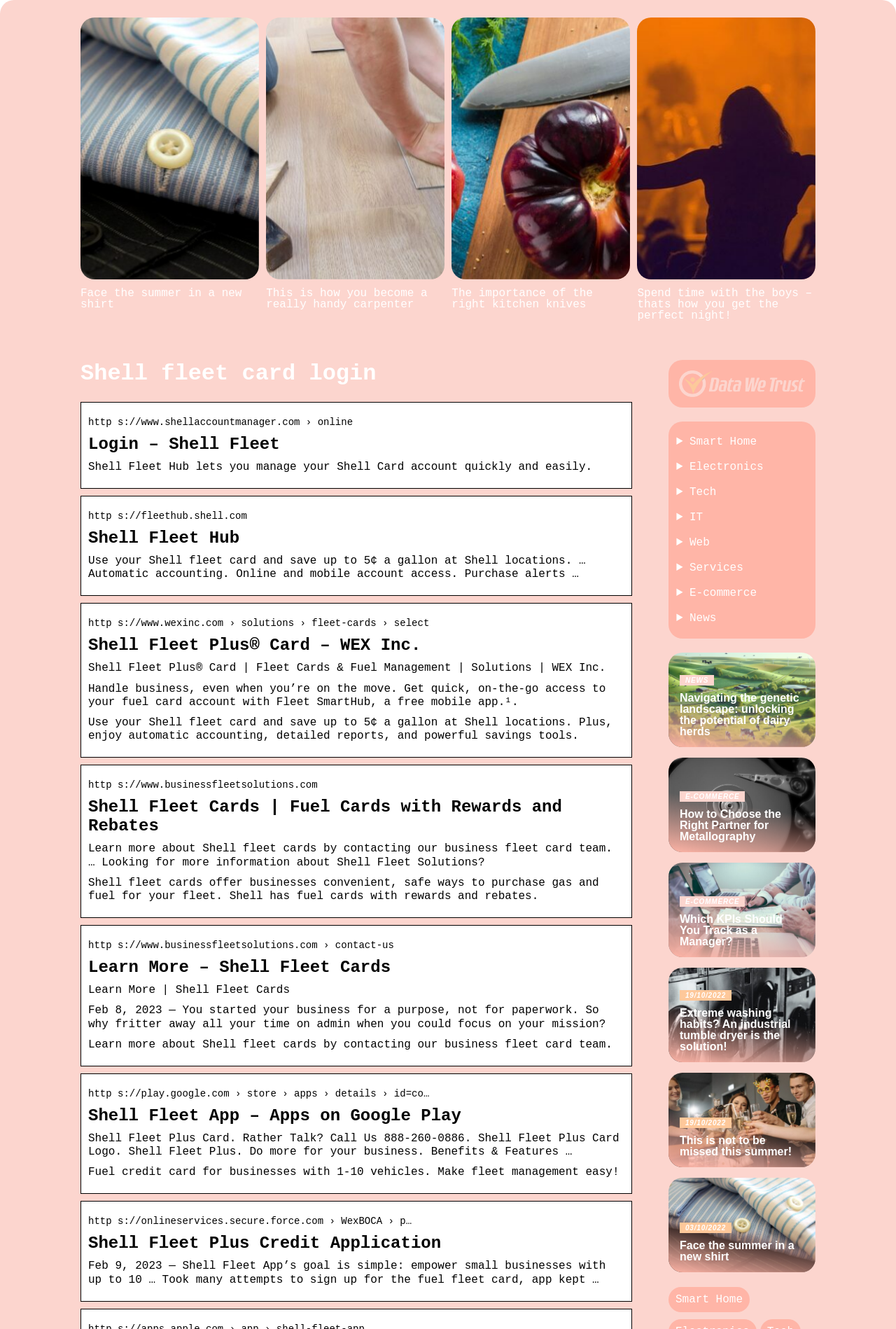Give the bounding box coordinates for the element described as: "E-commerce".

[0.77, 0.441, 0.845, 0.451]